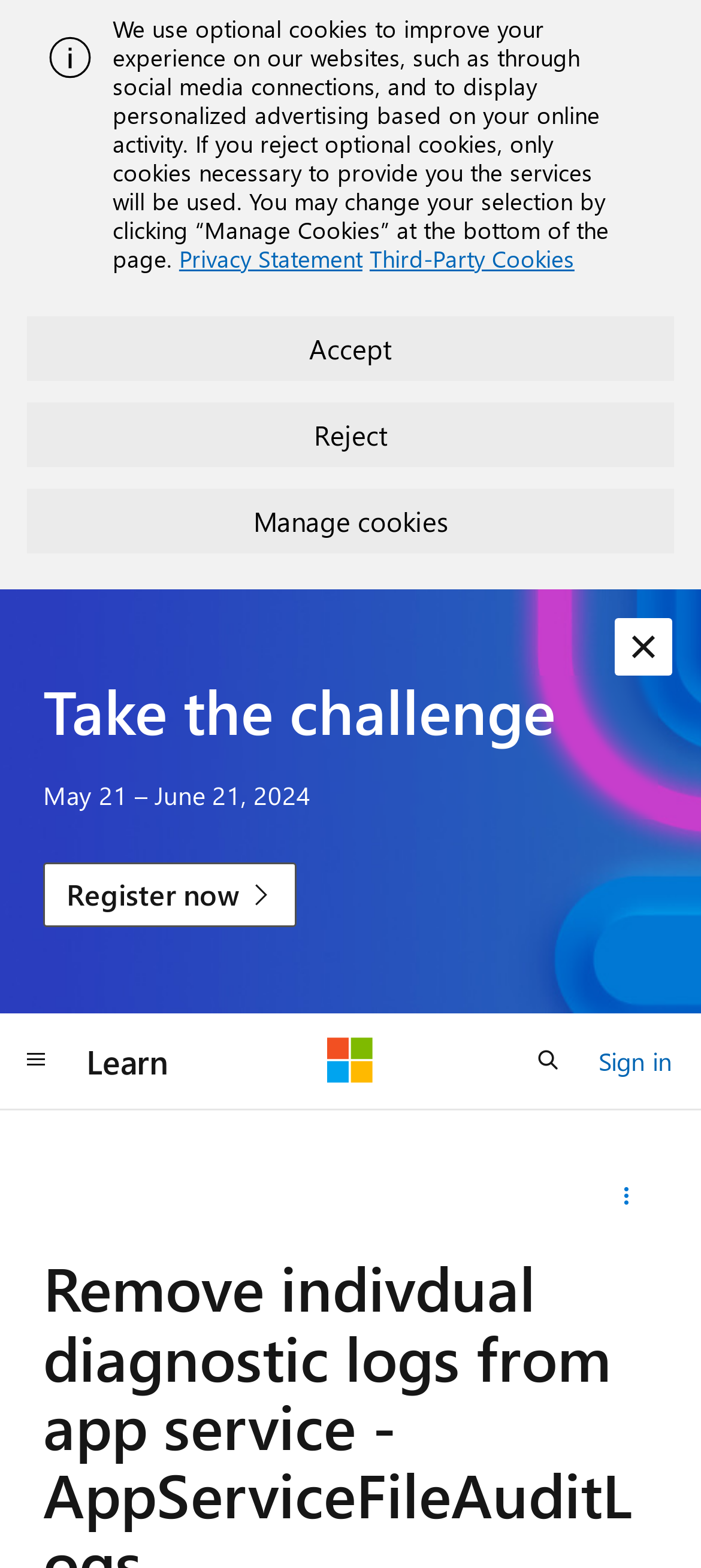Please determine the bounding box coordinates of the element to click on in order to accomplish the following task: "share this question". Ensure the coordinates are four float numbers ranging from 0 to 1, i.e., [left, top, right, bottom].

[0.848, 0.745, 0.938, 0.781]